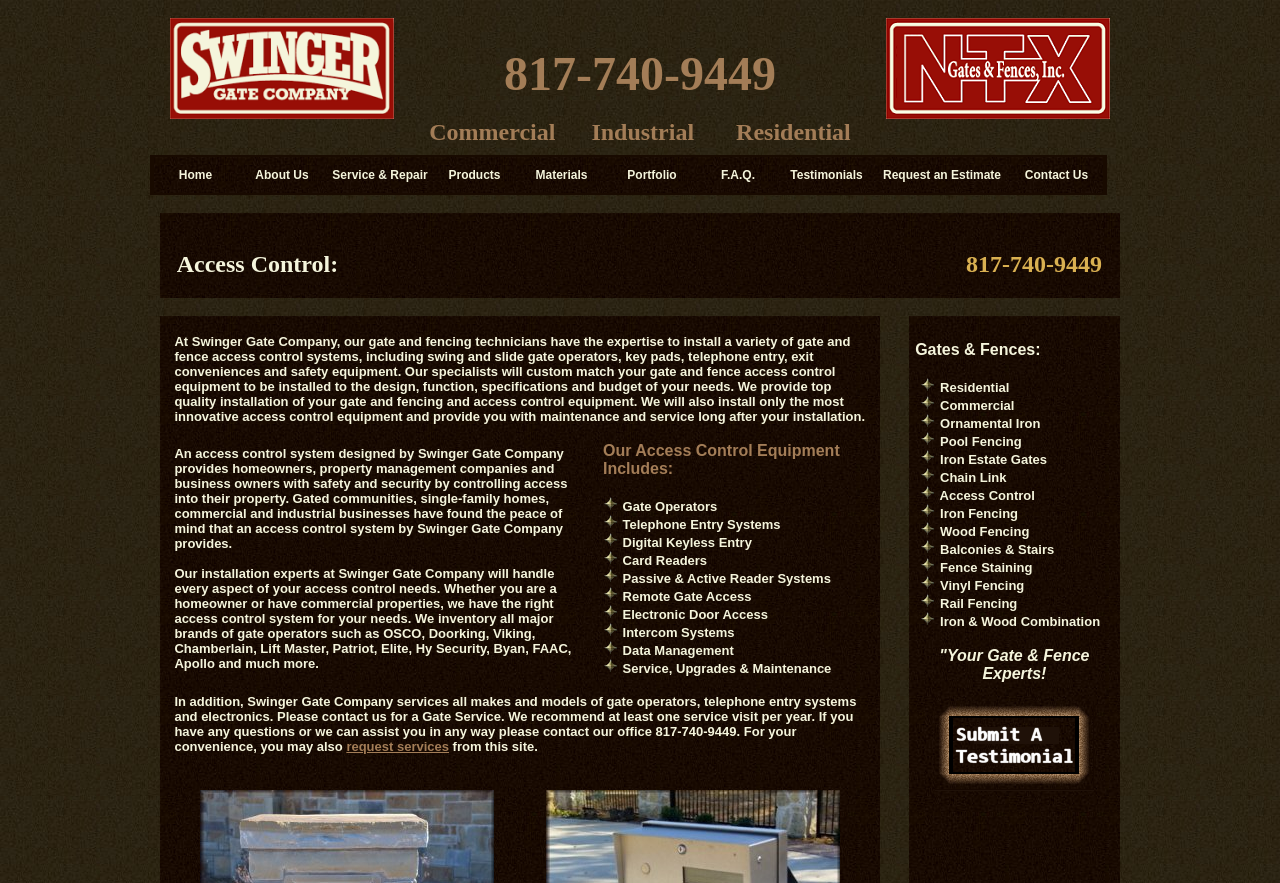What is the company name?
Answer the question with a detailed explanation, including all necessary information.

The company name can be found in the top-left corner of the webpage, where it is written in a large font size and is part of the logo.